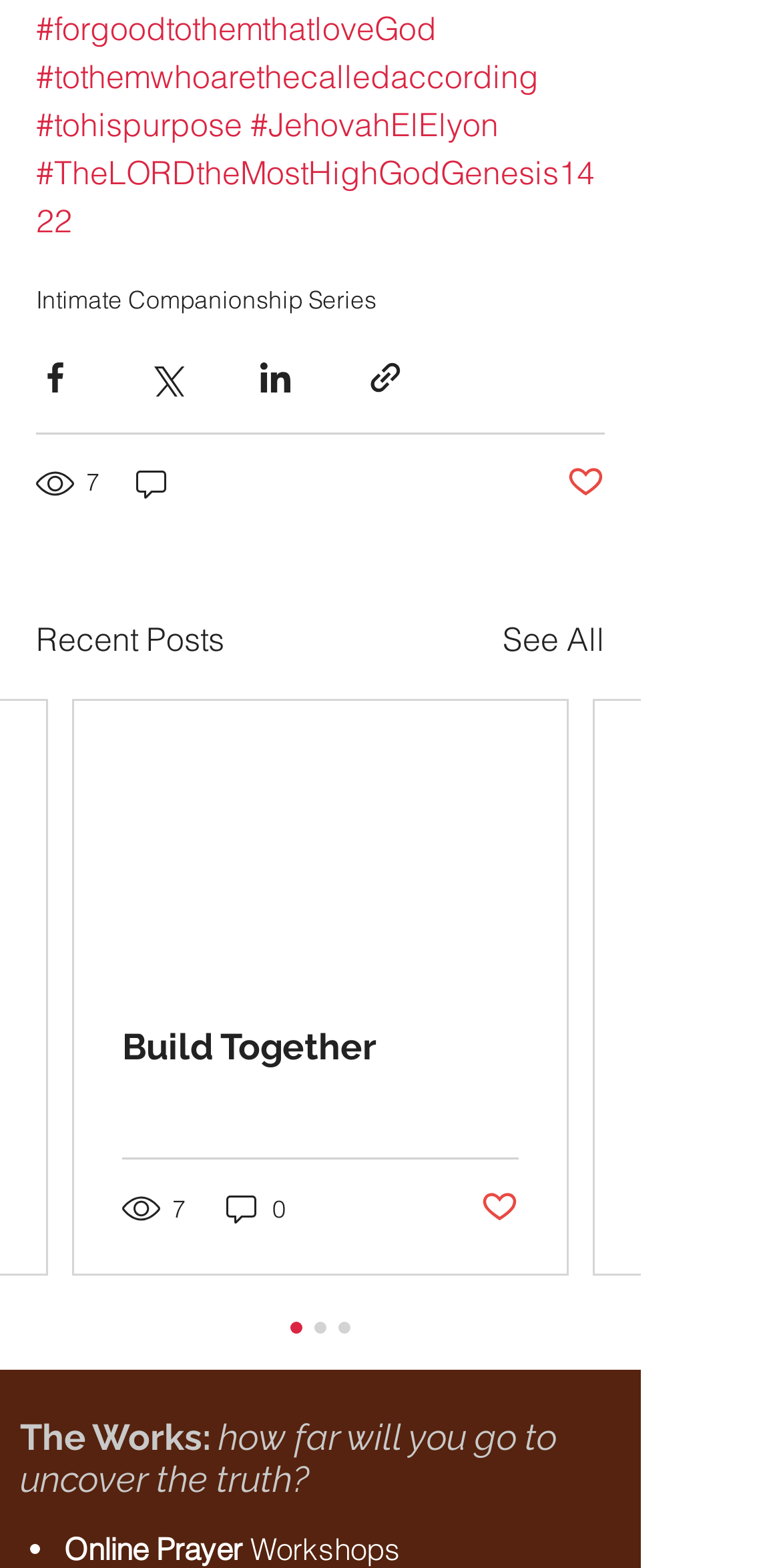Please determine the bounding box coordinates of the element to click in order to execute the following instruction: "Click on the link to Jehovah El Elyon". The coordinates should be four float numbers between 0 and 1, specified as [left, top, right, bottom].

[0.321, 0.066, 0.638, 0.092]